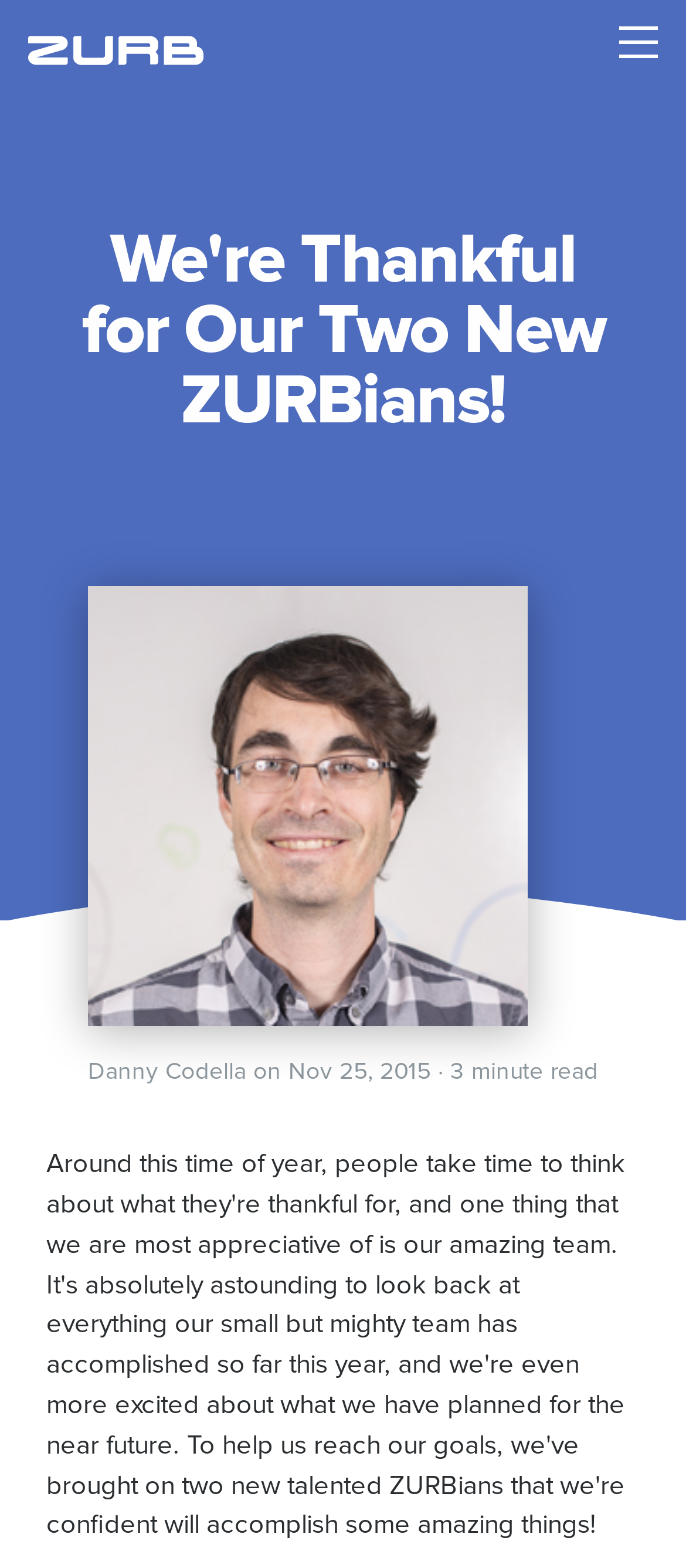Illustrate the webpage thoroughly, mentioning all important details.

The webpage is about expressing gratitude for the team, specifically two new members, Danny Codella. At the top, there are two links, one on the left and one on the right, which may be navigation links or social media links. Below these links, there is a prominent heading that reads "We're Thankful for Our Two New ZURBians!" which takes up most of the width of the page. 

Below the heading, there is a large figure that occupies most of the page's width, containing an image and a figcaption. The figcaption includes a heading that provides more information about the content, stating that it is written by Danny Codella on November 25, 2015, and is a 3-minute read. The image and its corresponding figcaption are positioned in the middle of the page, taking up a significant amount of space.